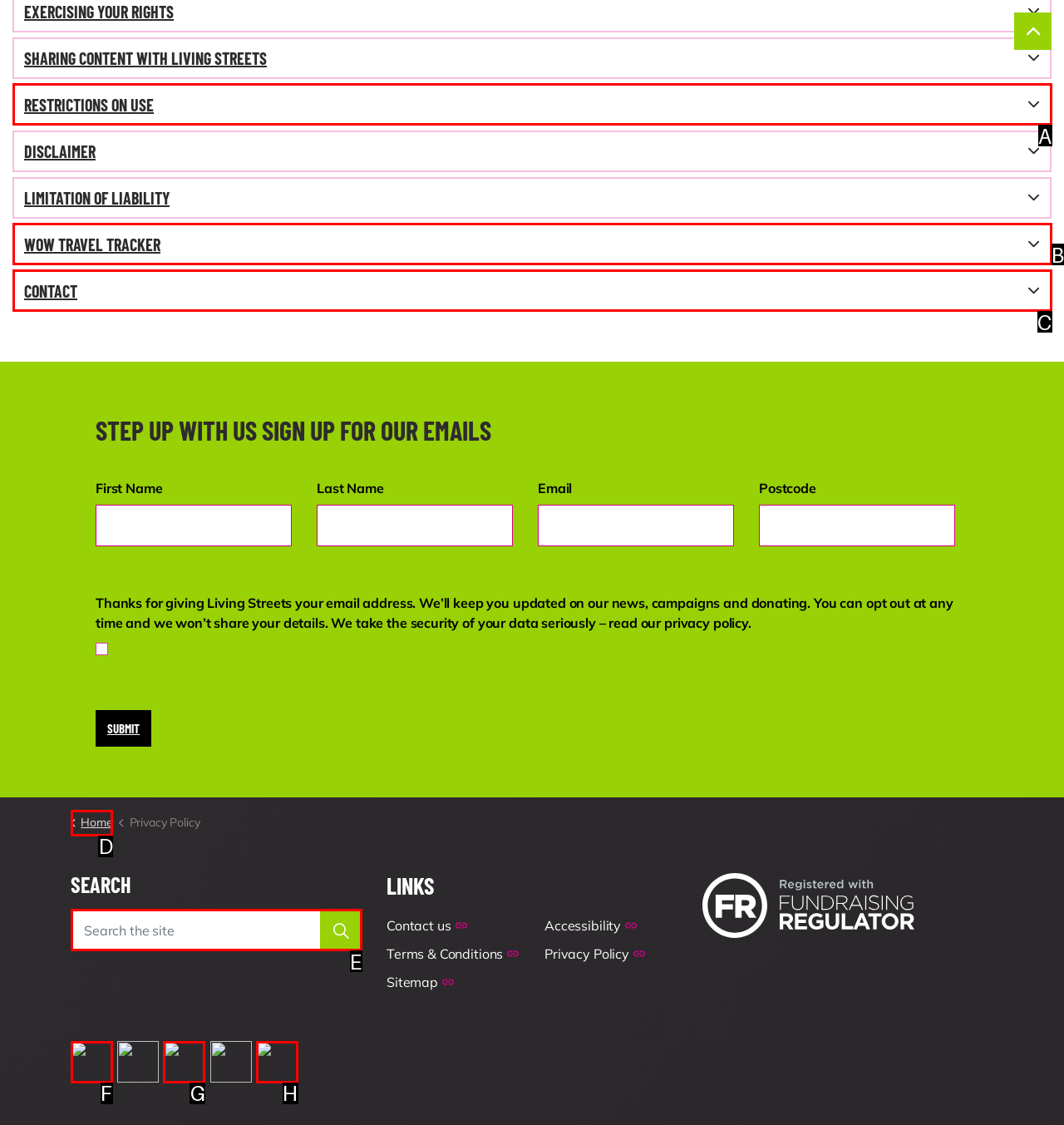Match the description: WOW Travel Tracker to the correct HTML element. Provide the letter of your choice from the given options.

B